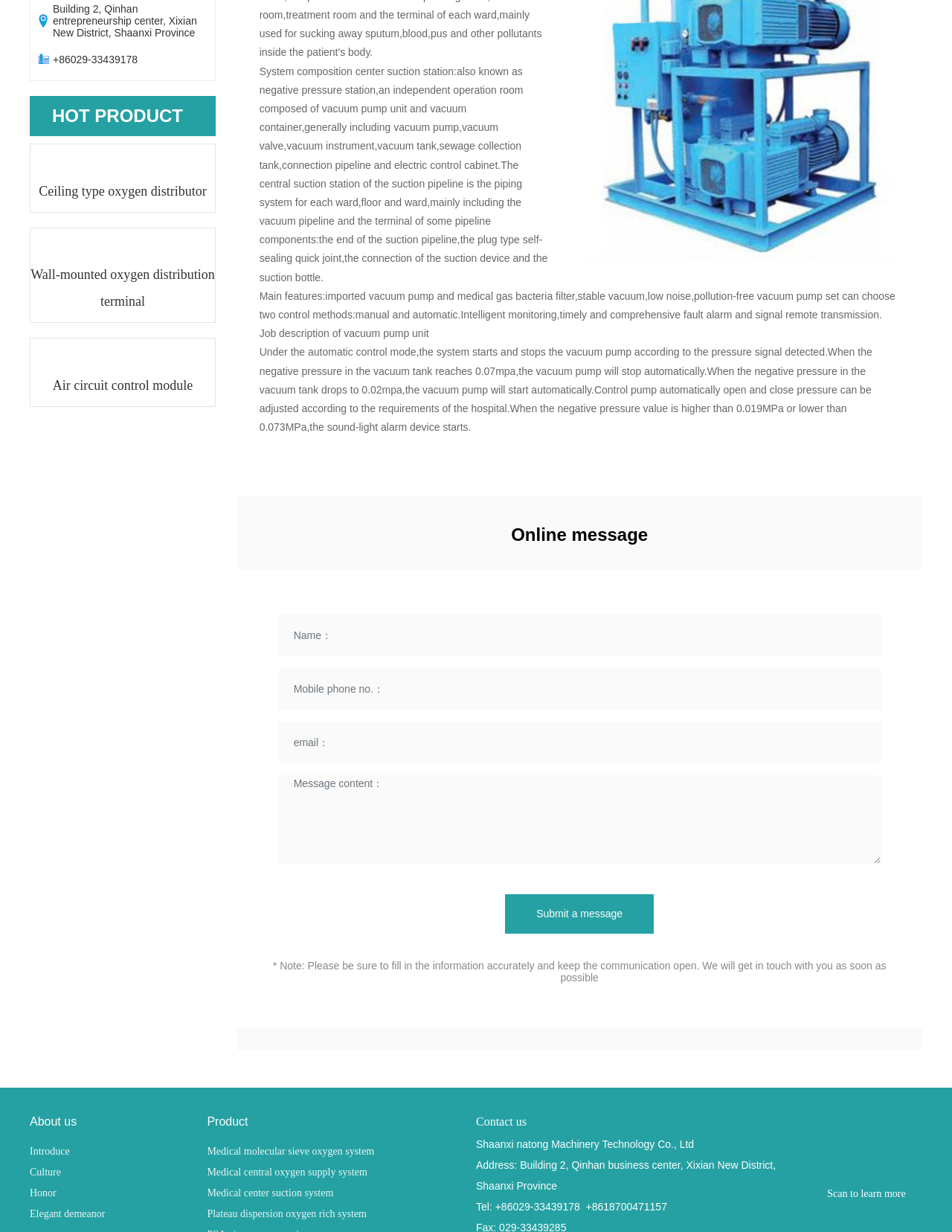Determine the bounding box for the HTML element described here: "Plateau dispersion oxygen rich system". The coordinates should be given as [left, top, right, bottom] with each number being a float between 0 and 1.

[0.217, 0.977, 0.5, 0.994]